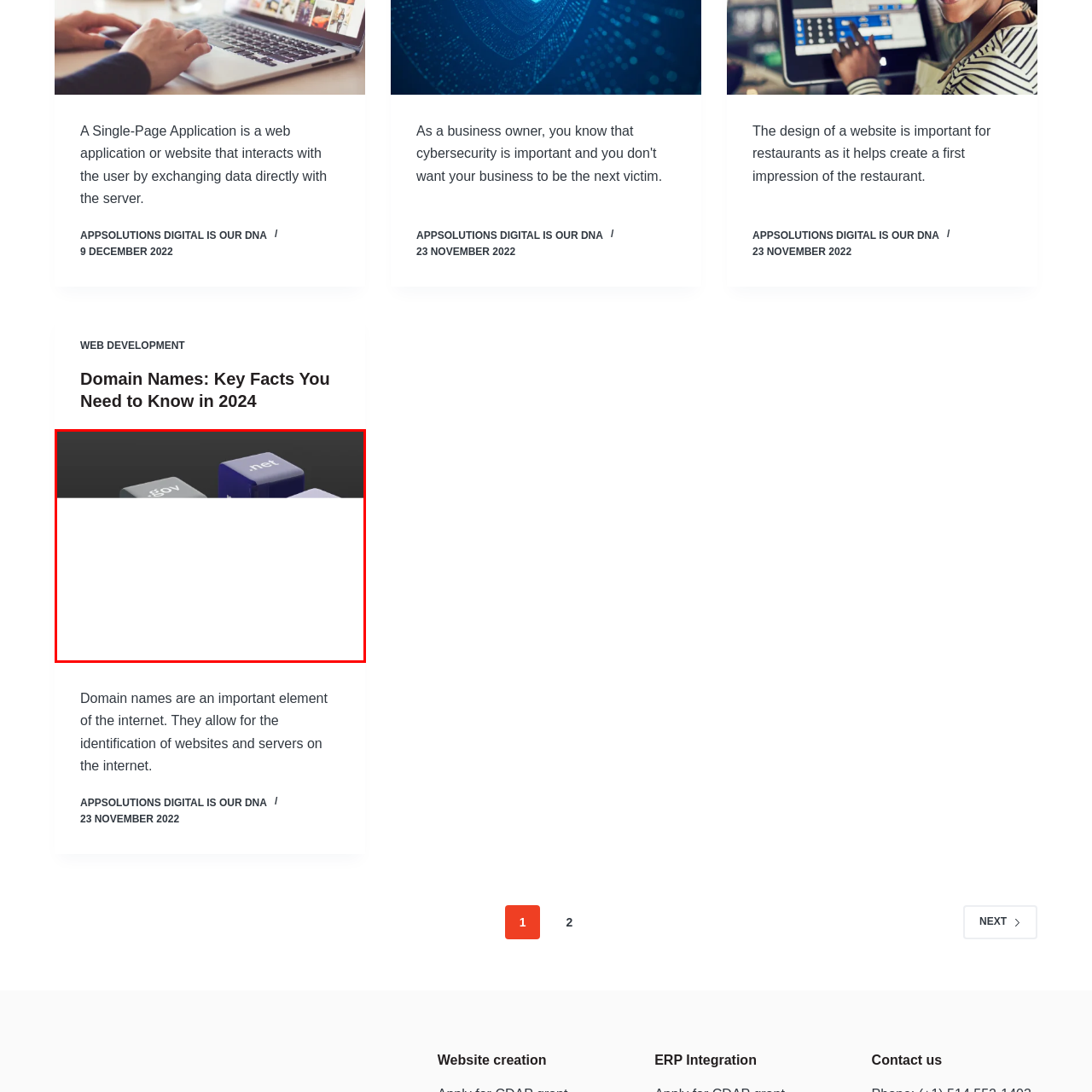Focus on the content within the red bounding box and answer this question using a single word or phrase: What is the background color of the image?

Dark